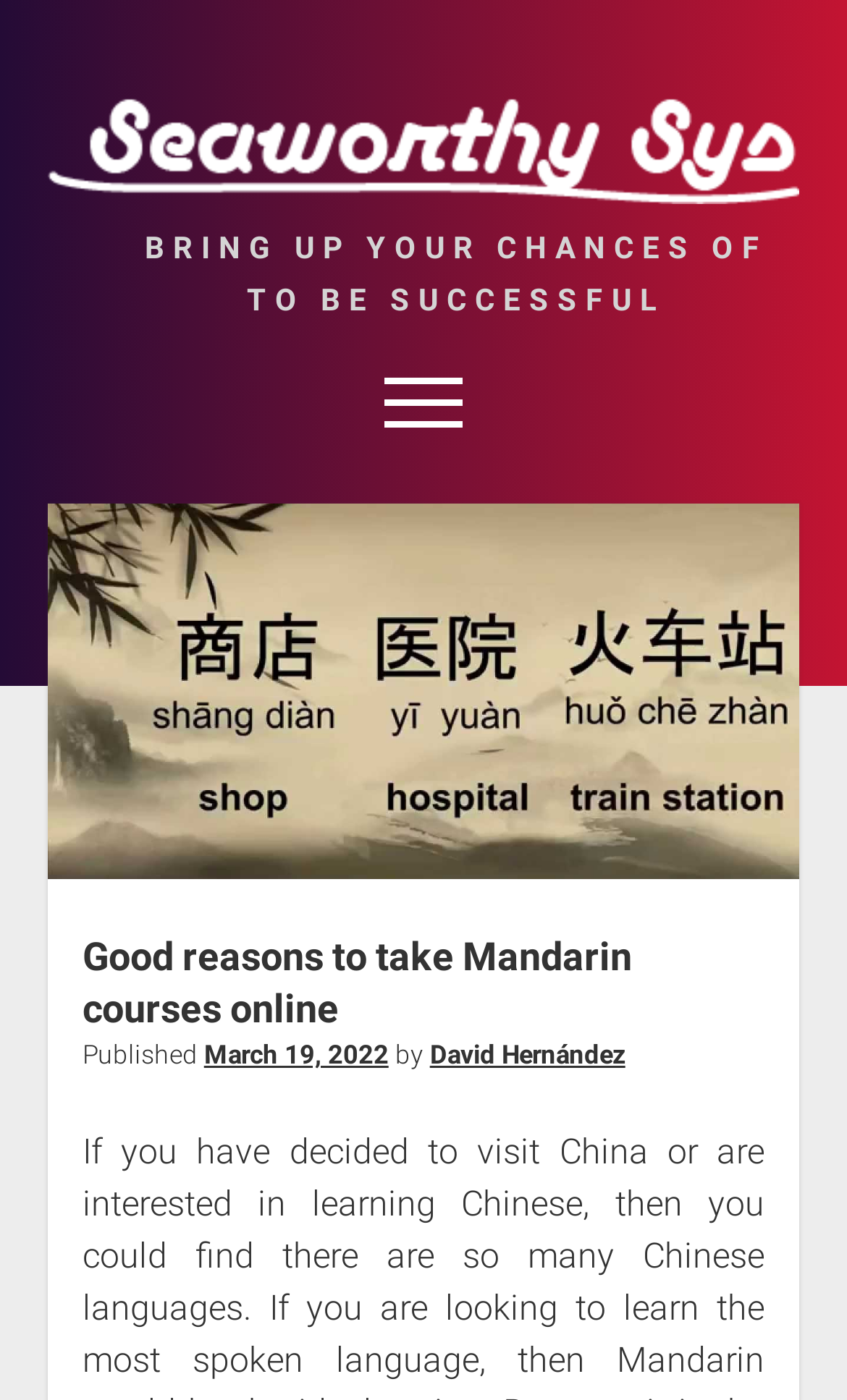Determine the bounding box coordinates for the area that needs to be clicked to fulfill this task: "Open the menu". The coordinates must be given as four float numbers between 0 and 1, i.e., [left, top, right, bottom].

[0.454, 0.269, 0.546, 0.313]